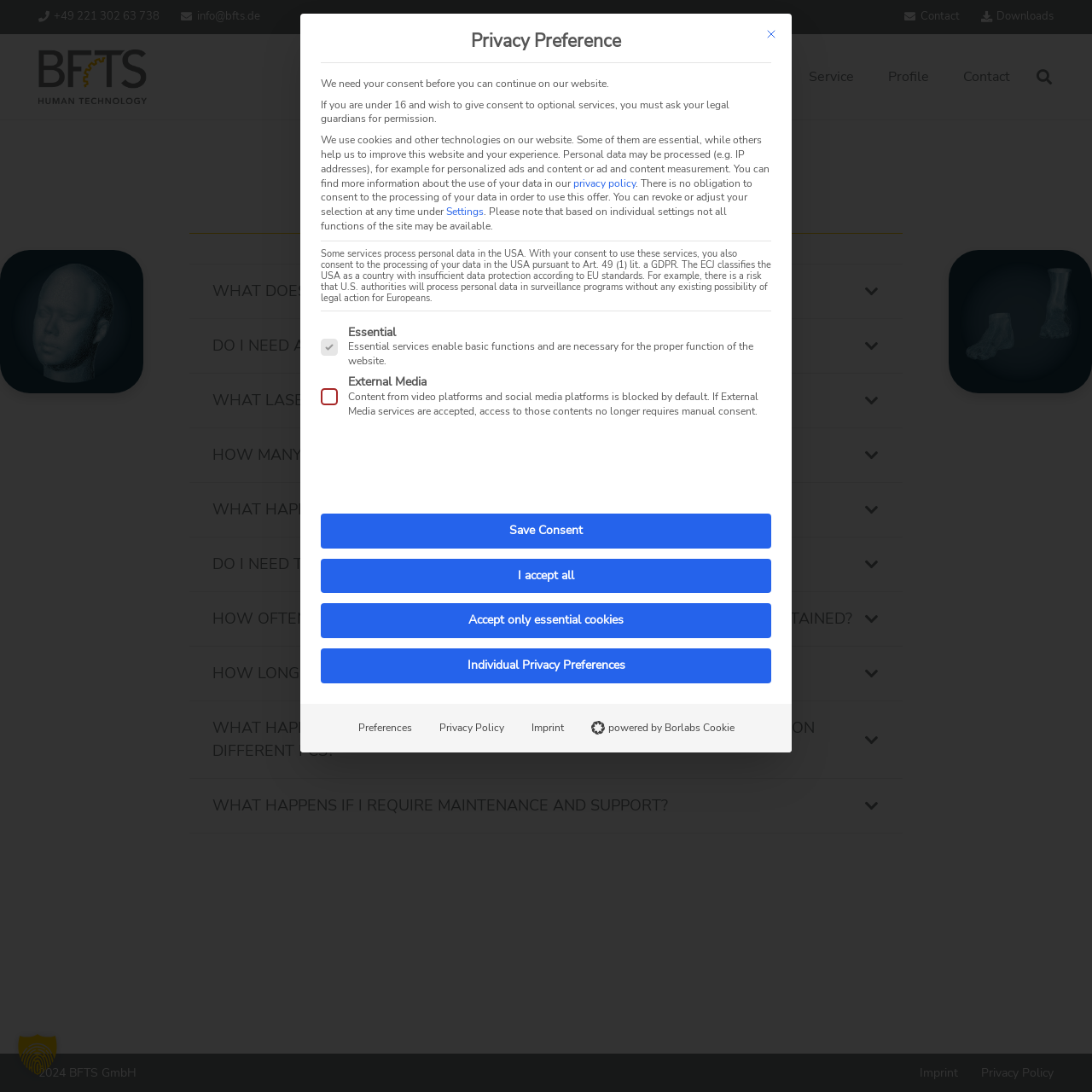Determine the bounding box coordinates of the region to click in order to accomplish the following instruction: "Click the 'Search' button". Provide the coordinates as four float numbers between 0 and 1, specifically [left, top, right, bottom].

[0.941, 0.051, 0.972, 0.09]